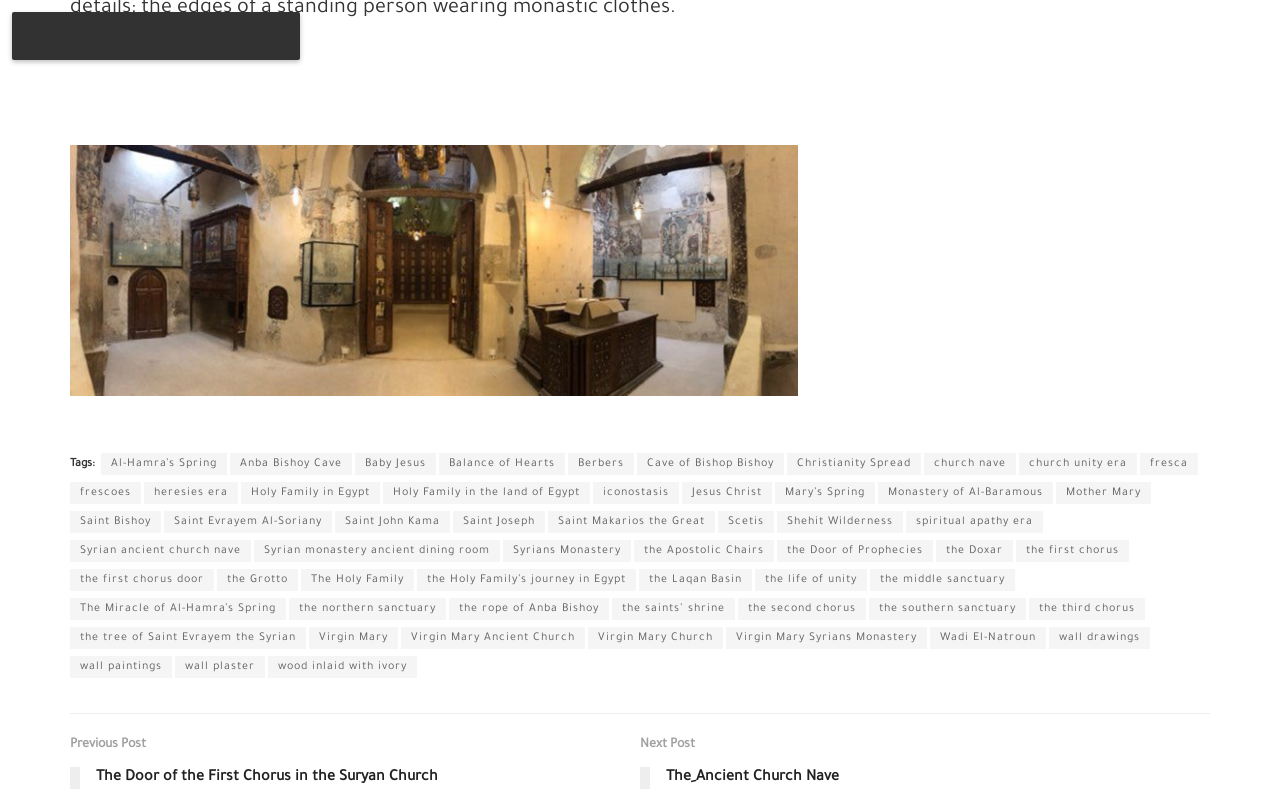For the element described, predict the bounding box coordinates as (top-left x, top-left y, bottom-right x, bottom-right y). All values should be between 0 and 1. Element description: the Door of Prophecies

[0.607, 0.672, 0.729, 0.699]